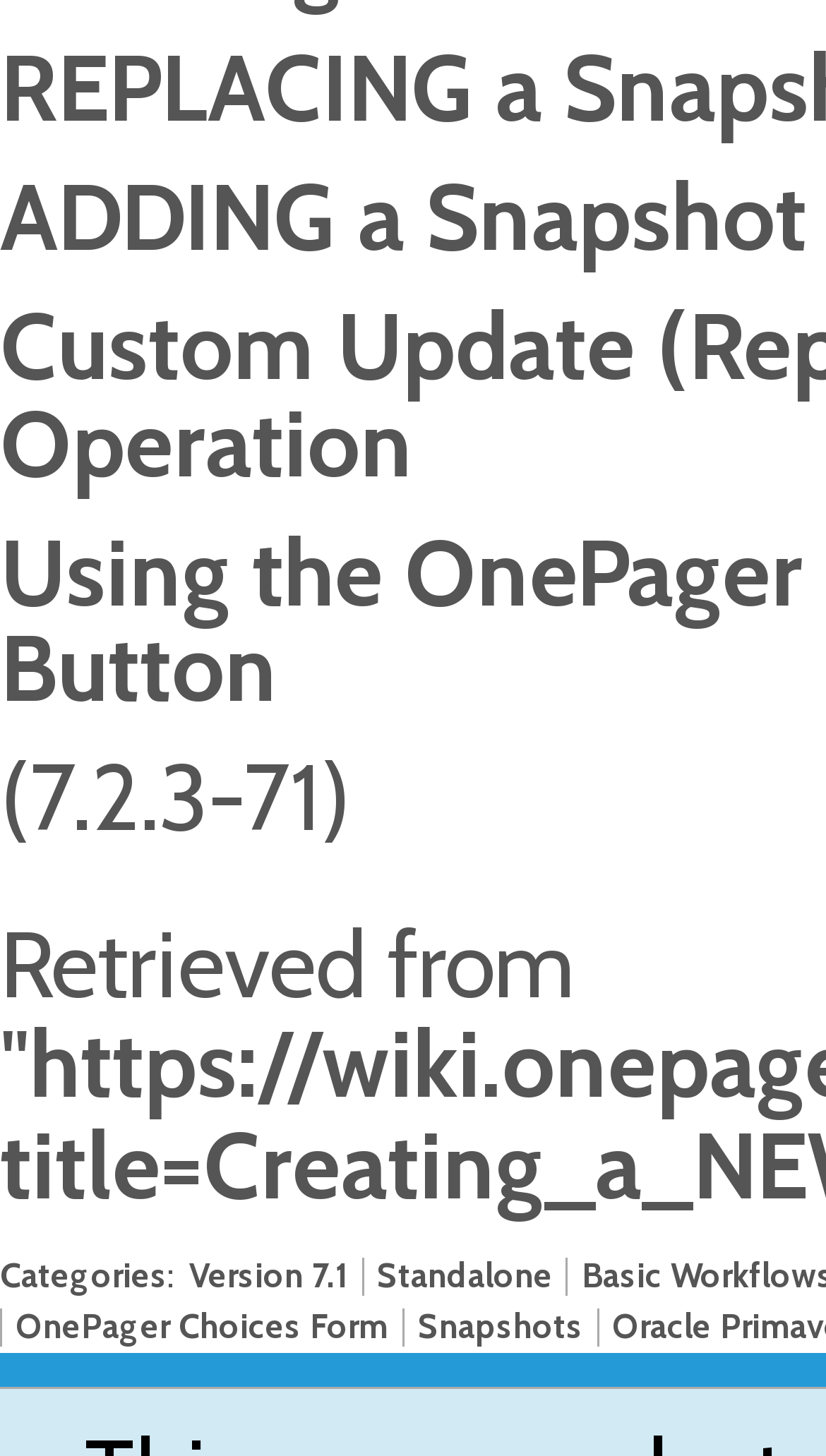Identify the bounding box of the HTML element described here: "Version 7.1". Provide the coordinates as four float numbers between 0 and 1: [left, top, right, bottom].

[0.229, 0.862, 0.421, 0.889]